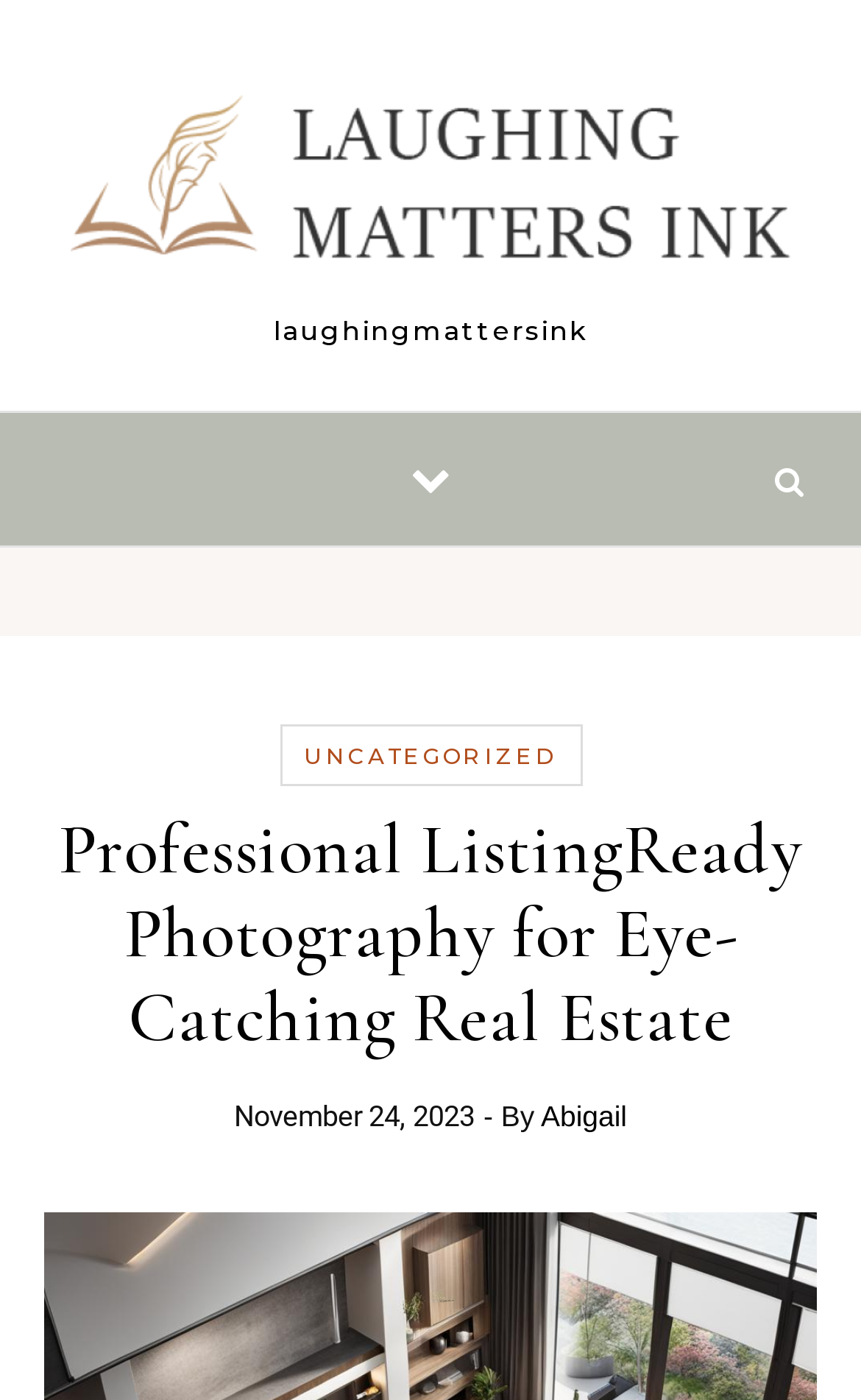What is the purpose of the photography service?
Look at the image and respond to the question as thoroughly as possible.

Based on the webpage content, it appears that the photography service is specifically designed for the real estate industry, likely to help agents and property owners showcase their properties in an attractive and eye-catching way.